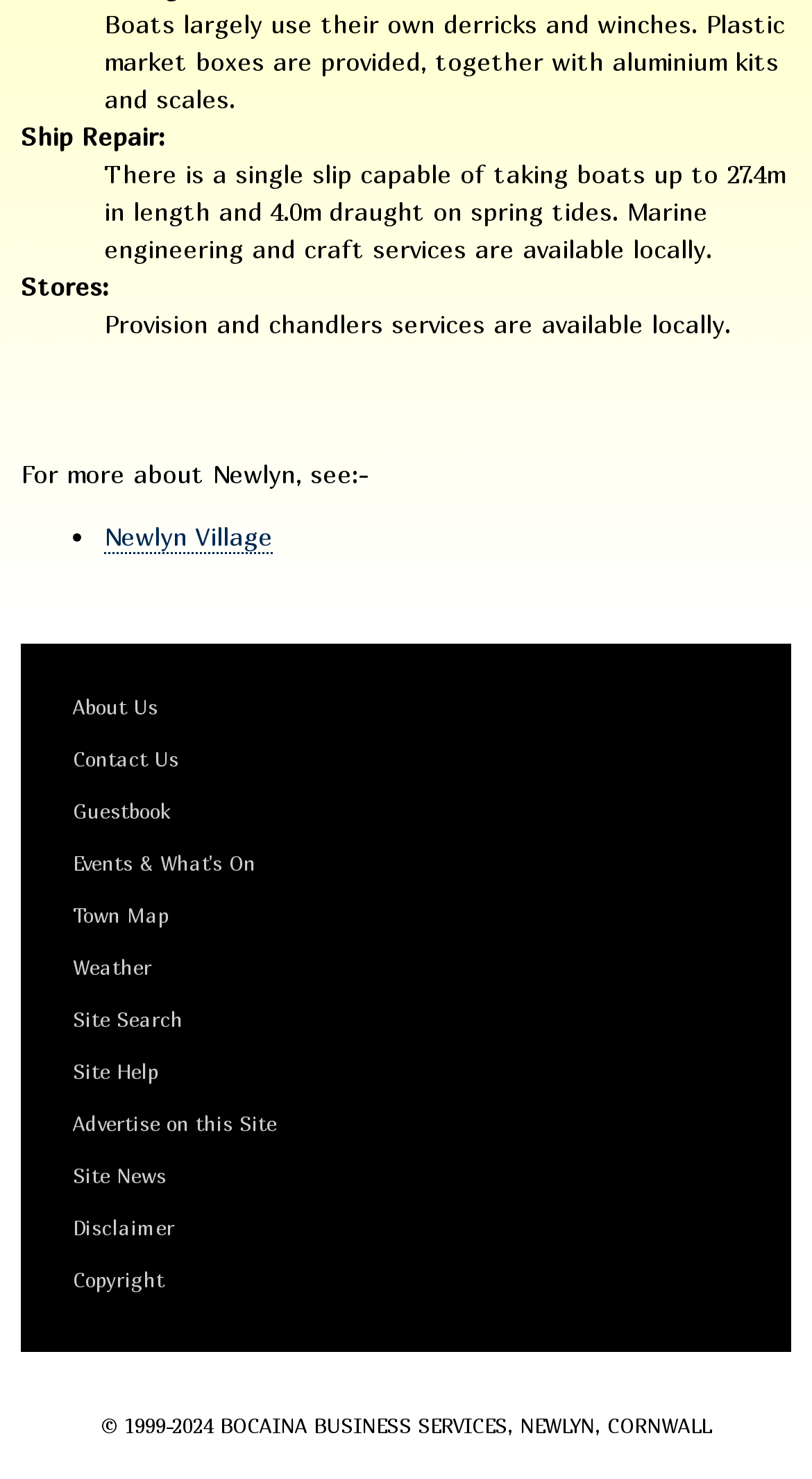Locate the bounding box coordinates of the area where you should click to accomplish the instruction: "Search the site".

[0.077, 0.675, 0.923, 0.705]